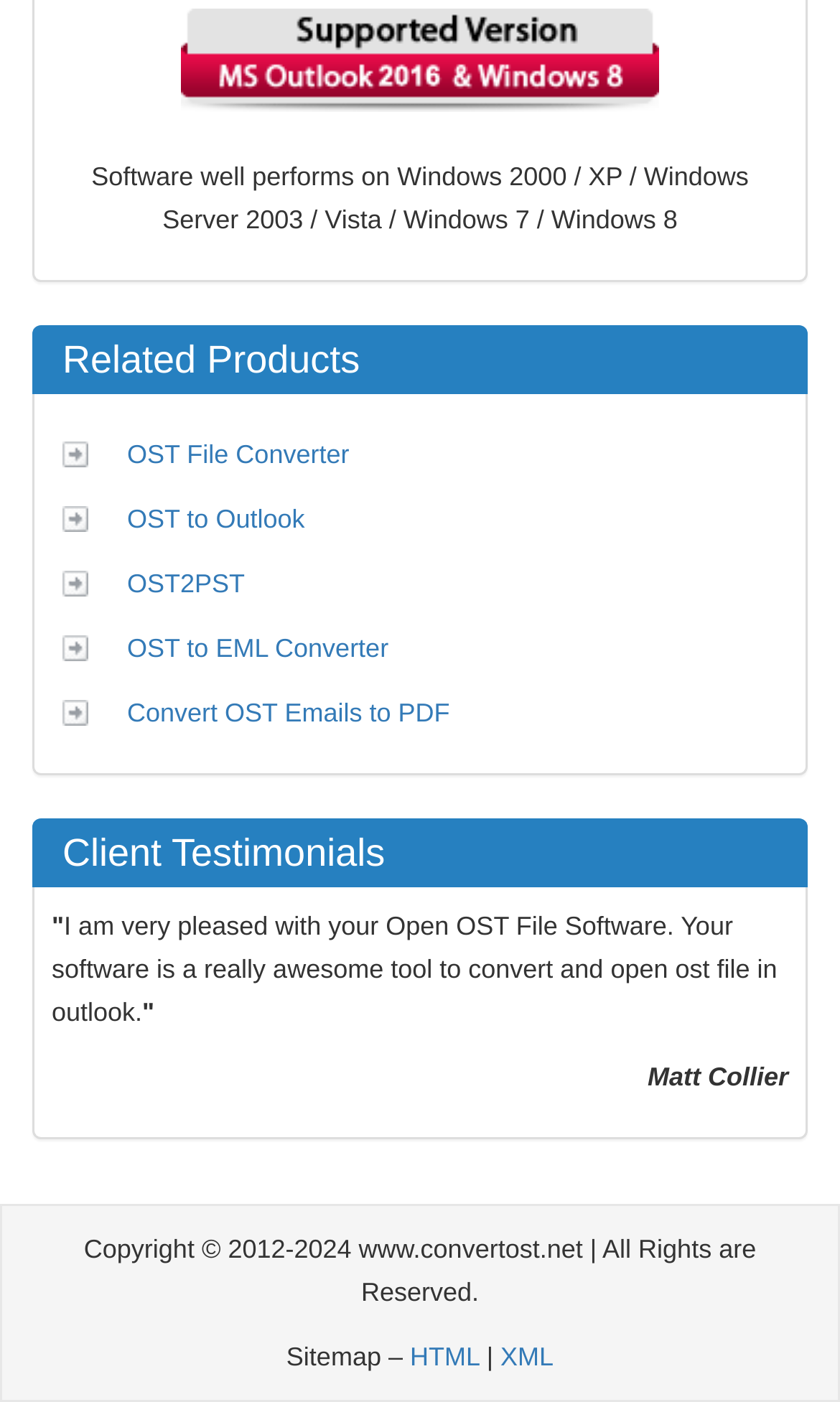Provide a short answer to the following question with just one word or phrase: What are the available sitemap formats?

HTML and XML